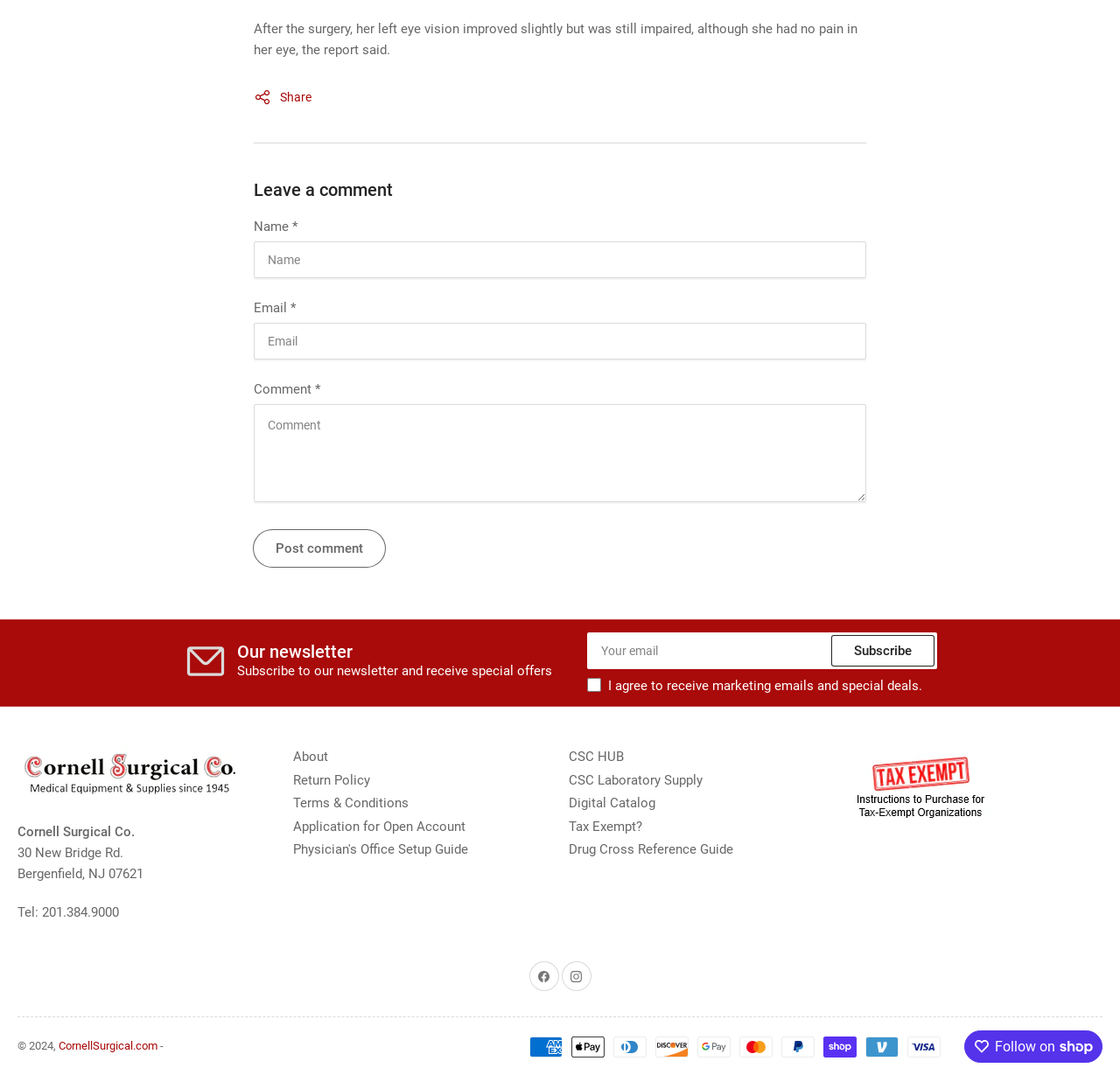Please find the bounding box coordinates of the element that needs to be clicked to perform the following instruction: "Leave a comment". The bounding box coordinates should be four float numbers between 0 and 1, represented as [left, top, right, bottom].

[0.227, 0.16, 0.773, 0.181]